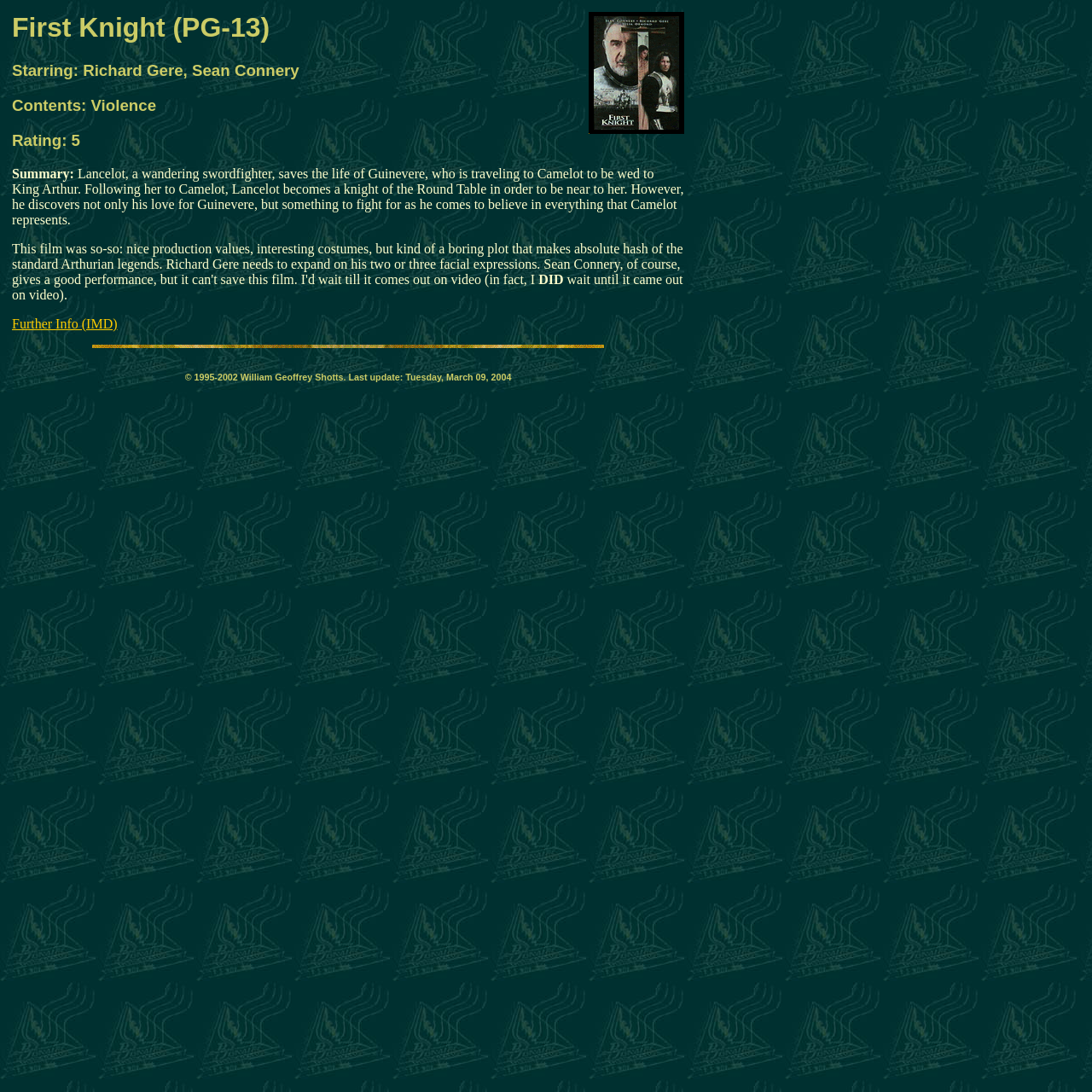Find and generate the main title of the webpage.

First Knight (PG-13)